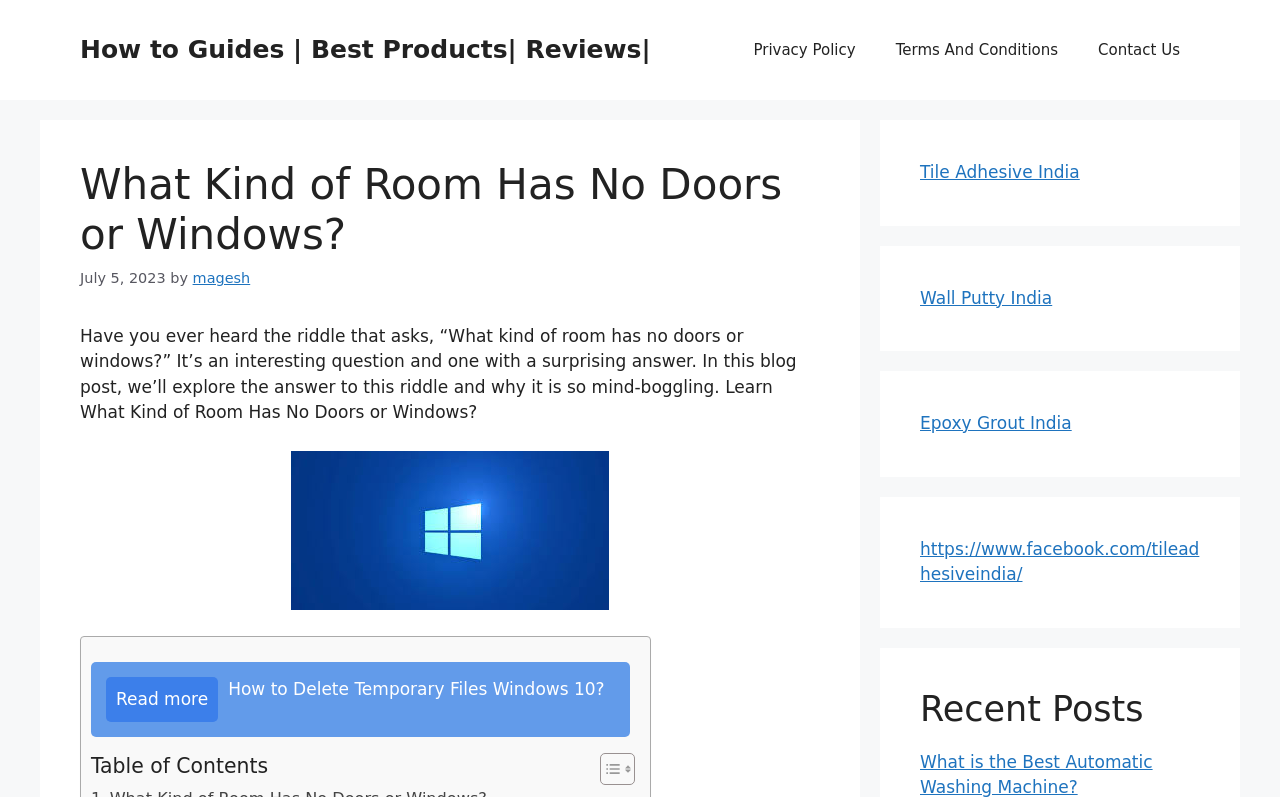Determine the bounding box coordinates of the area to click in order to meet this instruction: "Read the blog post about 'What Kind of Room Has No Doors or Windows?'".

[0.062, 0.409, 0.622, 0.53]